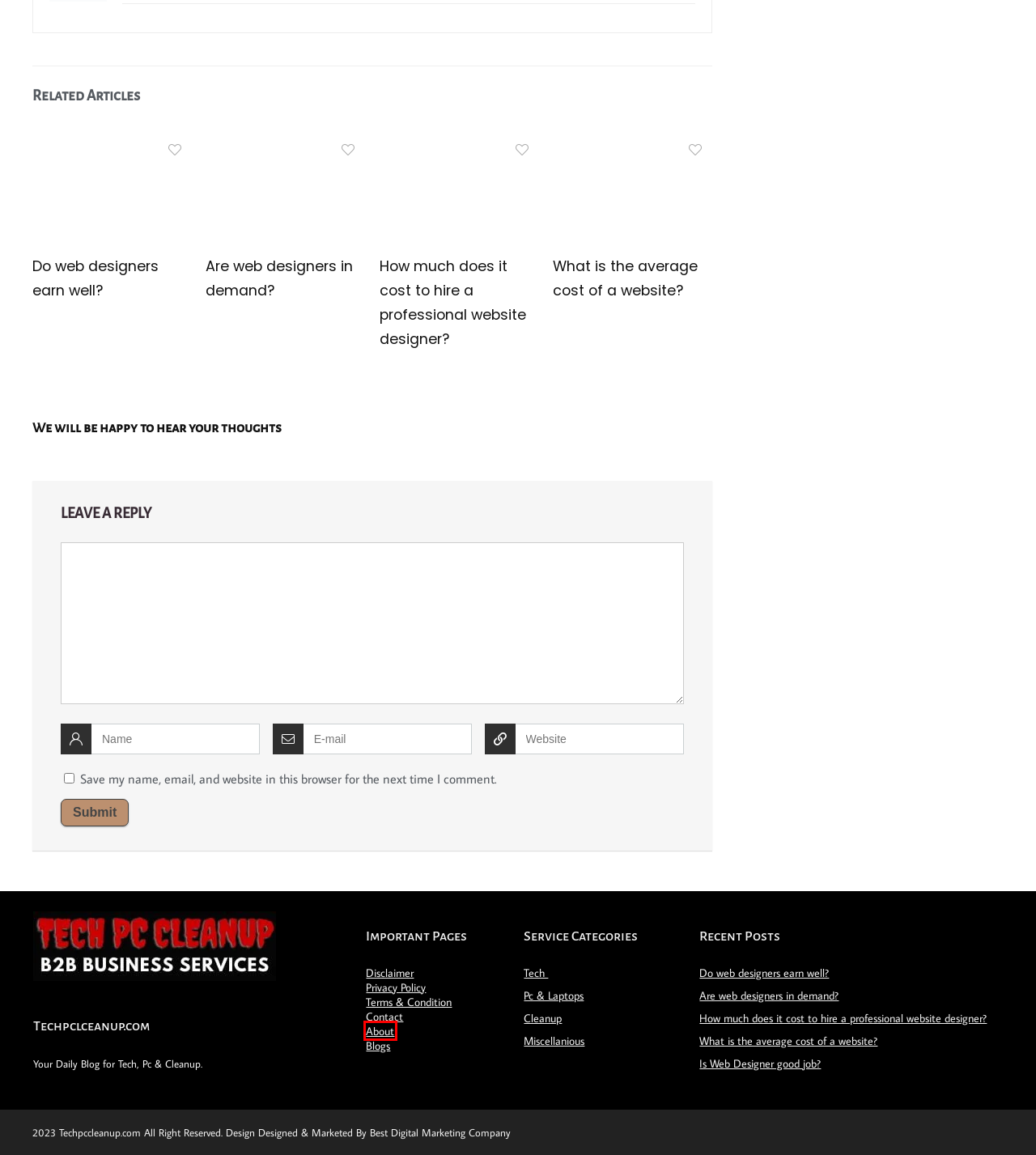You have a screenshot of a webpage with a red rectangle bounding box around an element. Identify the best matching webpage description for the new page that appears after clicking the element in the bounding box. The descriptions are:
A. What is the average cost of a website?
B. About - Professional website design company
C. Terms of Service - Professional website design company
D. Tech Archives - Professional website design company
E. Pc & Laptops Archives - Professional website design company
F. Are web designers in demand?
G. January 2023 - Professional website design company
H. Speed up computer Archives - Professional website design company

B